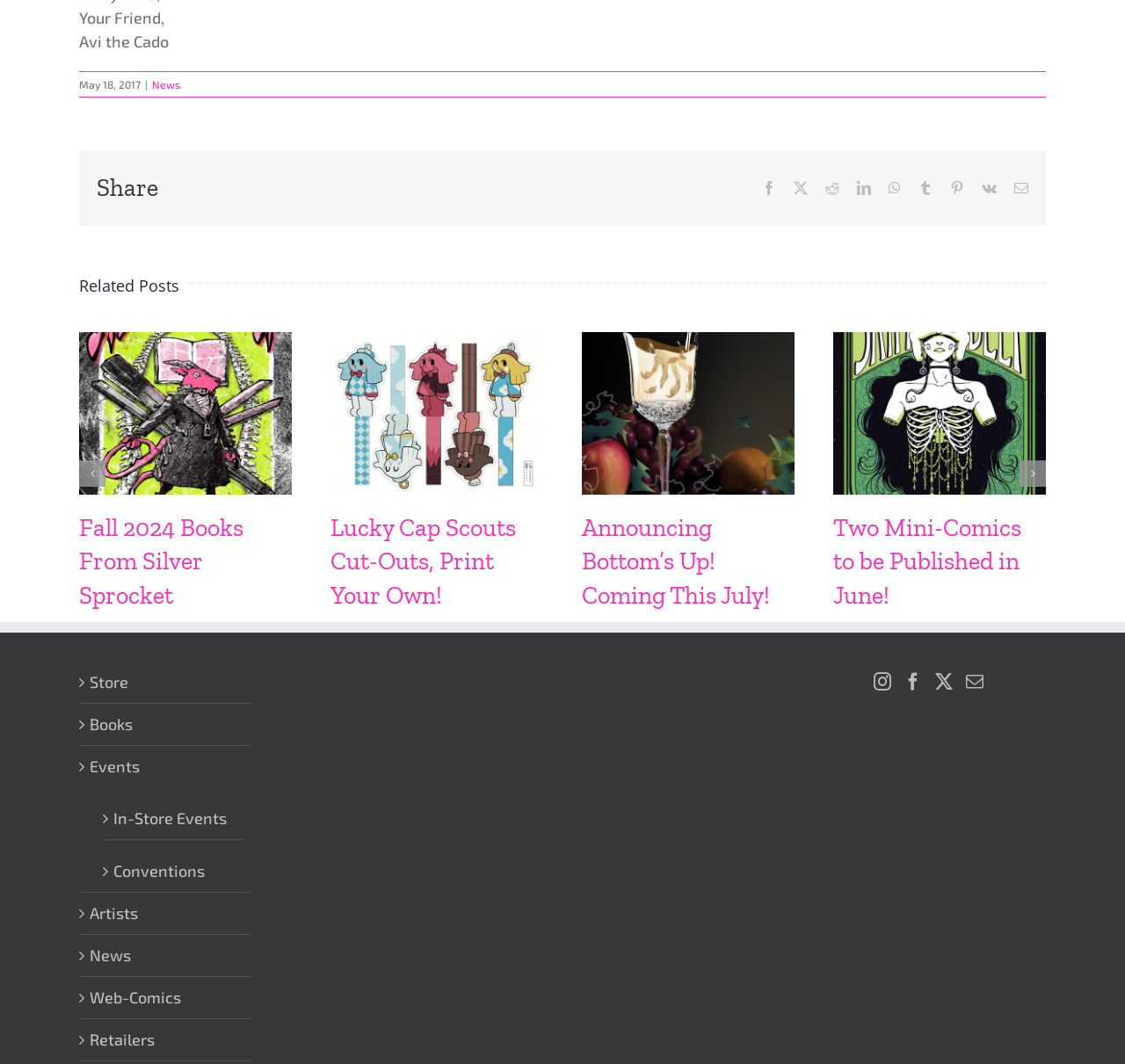Please give a succinct answer using a single word or phrase:
What is the purpose of the buttons at the bottom?

To navigate slides